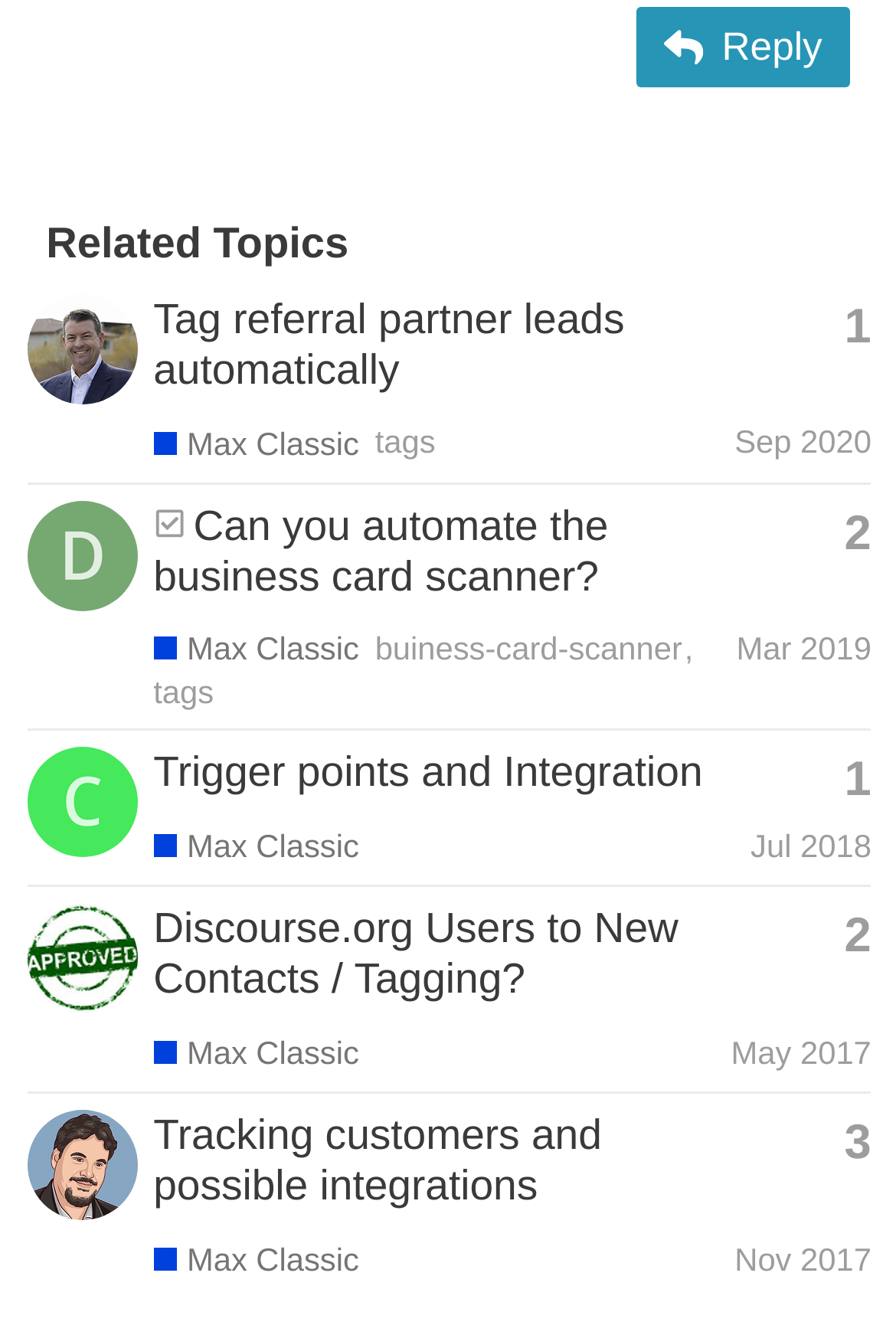Please identify the bounding box coordinates of the element's region that I should click in order to complete the following instruction: "View the topic 'Trigger points and Integration'". The bounding box coordinates consist of four float numbers between 0 and 1, i.e., [left, top, right, bottom].

[0.029, 0.547, 0.973, 0.664]